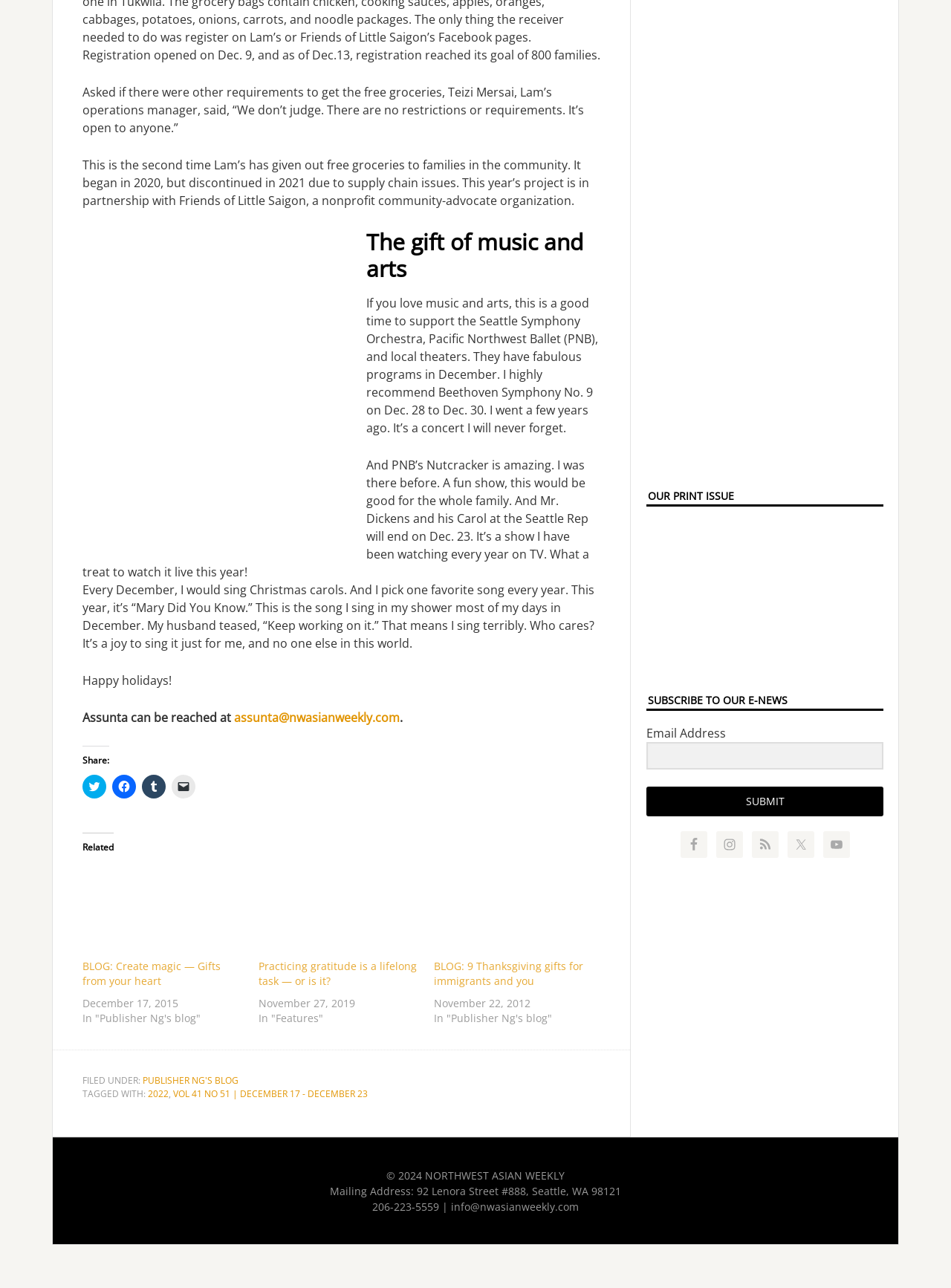Provide the bounding box coordinates of the UI element this sentence describes: "Publisher Ng's blog".

[0.15, 0.834, 0.251, 0.843]